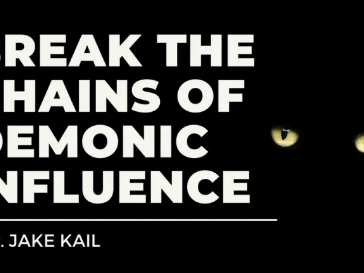What is the central theme of the episode?
Provide an in-depth and detailed explanation in response to the question.

The central theme of the episode is inferred from the title of the episode, 'BREAK THE CHAINS OF DEMONIC INFLUENCE', and the description of the episode, which promises a deep dive into spiritual empowerment and liberation.